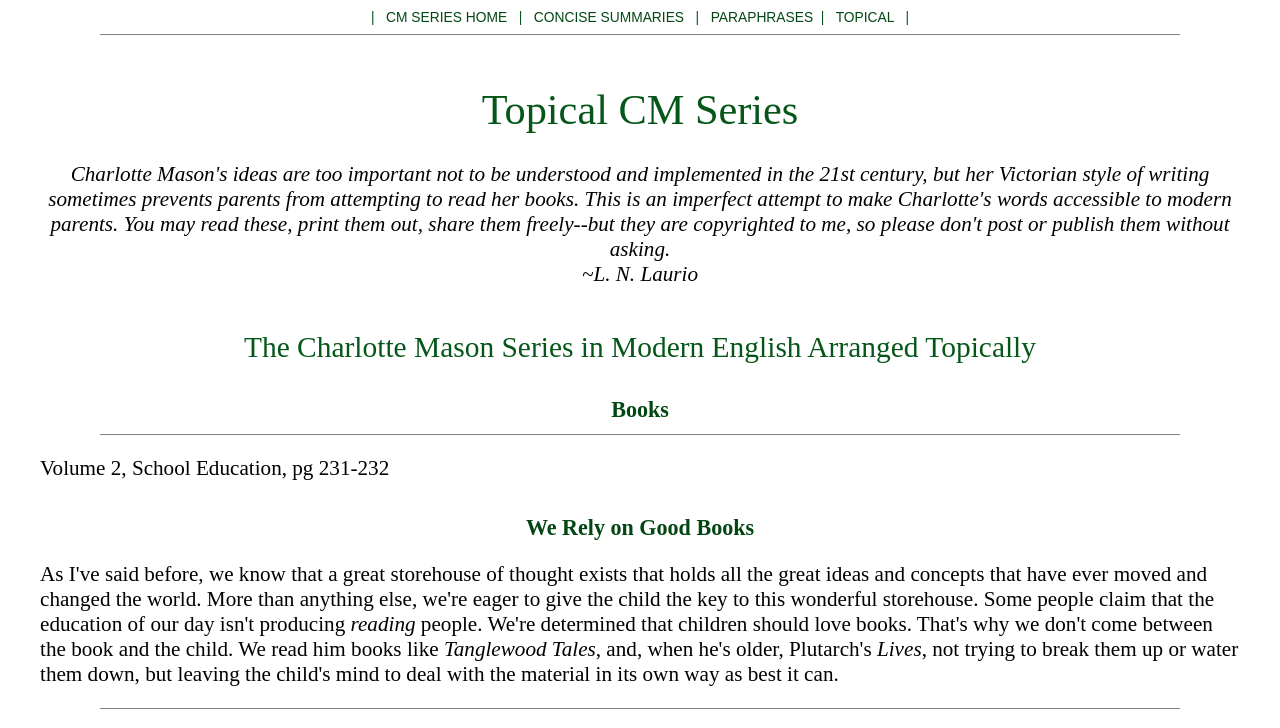Who is the copyright holder of the rewritten series?
Give a comprehensive and detailed explanation for the question.

According to the description, the rewritten series is copyrighted to L. N. Laurio, who is the person behind this effort to make Charlotte Mason's words accessible to modern parents.